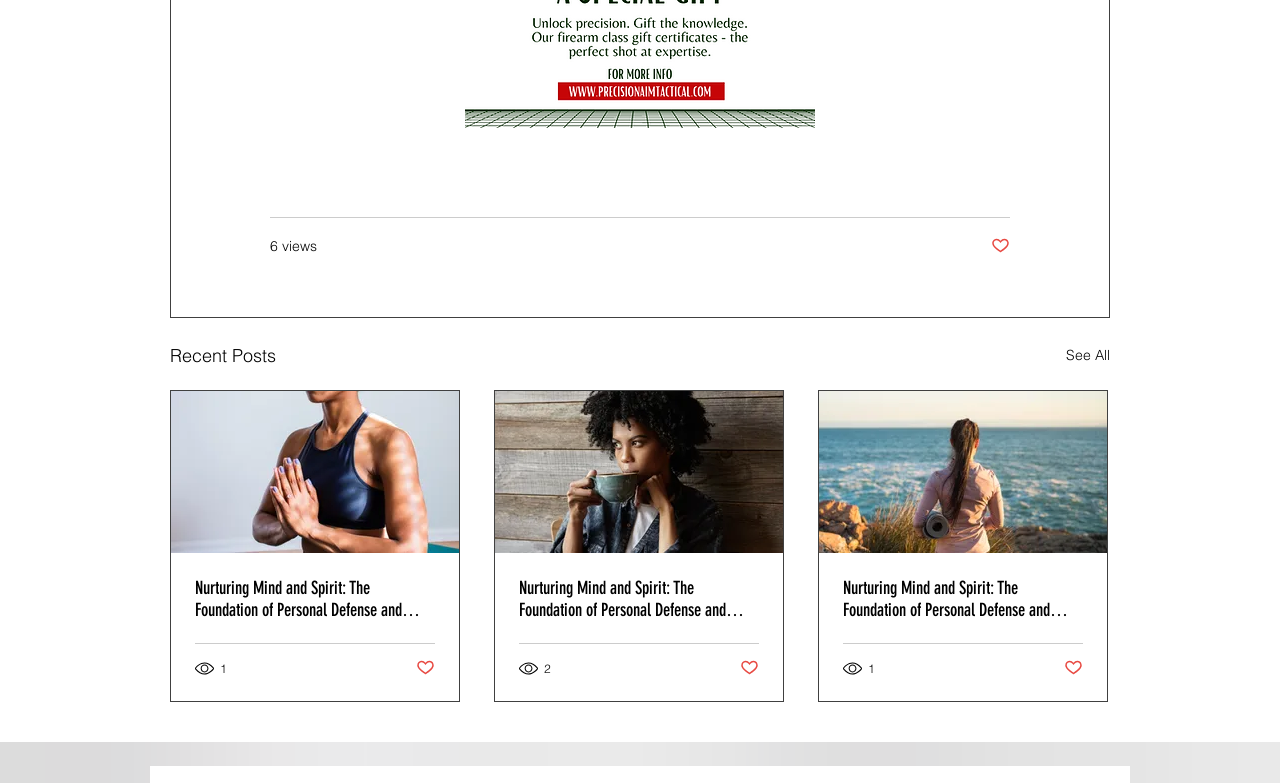Please find the bounding box coordinates of the element that needs to be clicked to perform the following instruction: "View the 'Recent Posts'". The bounding box coordinates should be four float numbers between 0 and 1, represented as [left, top, right, bottom].

[0.133, 0.436, 0.216, 0.473]